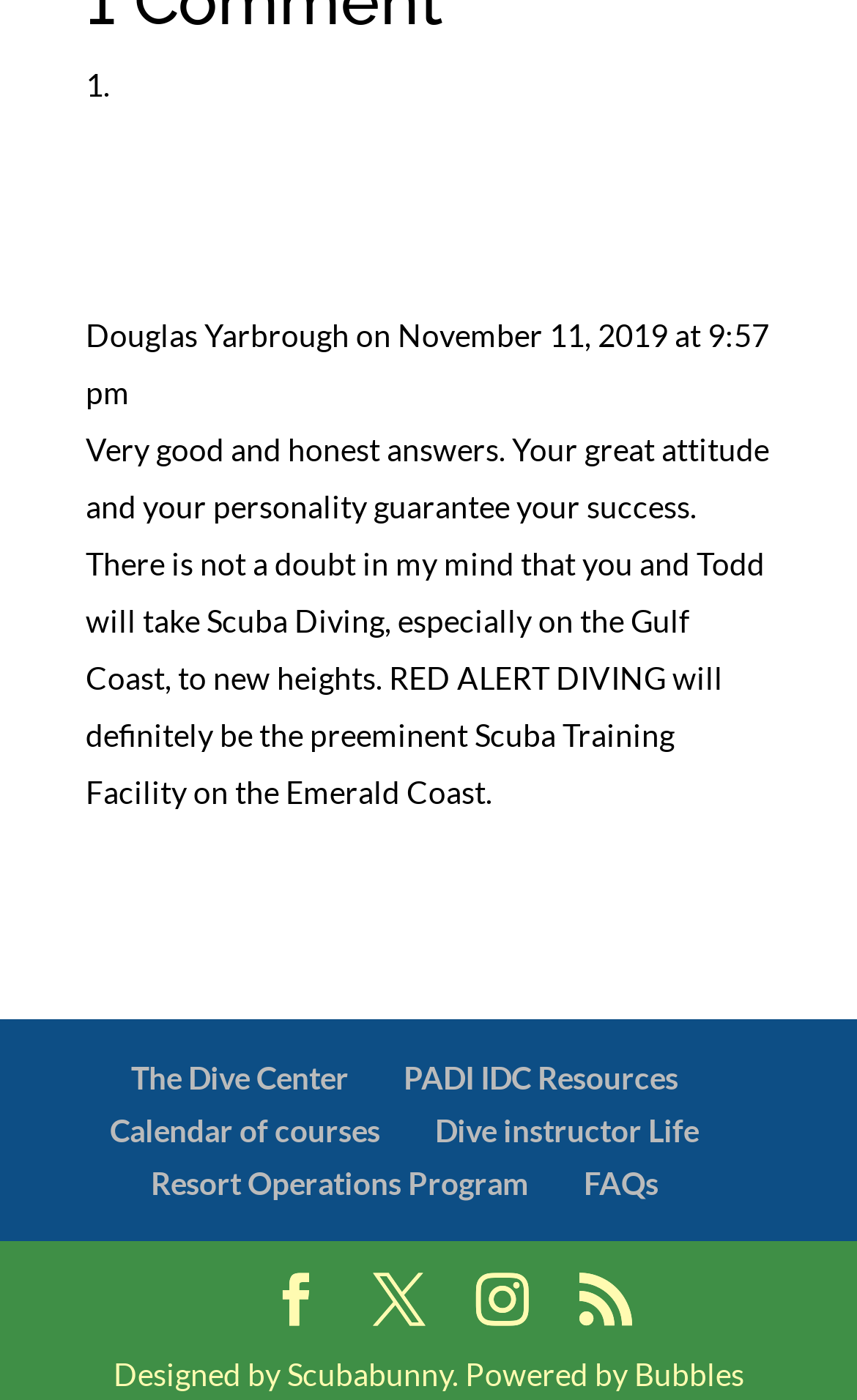What is the date of the article?
Refer to the image and provide a thorough answer to the question.

The date of the article is mentioned below the image, which is 'November 11, 2019 at 9:57 pm'.